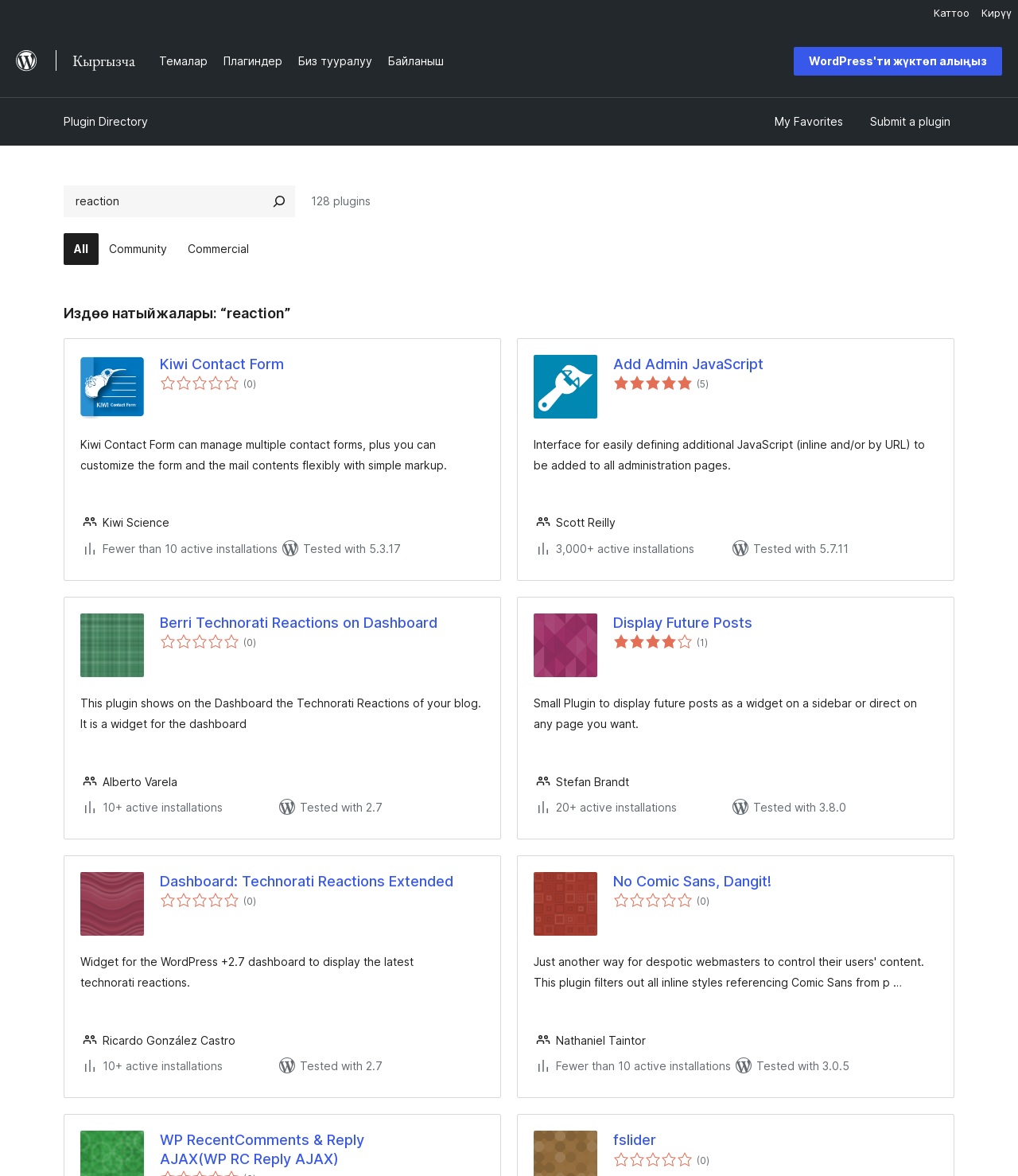Using the information from the screenshot, answer the following question thoroughly:
How many plugins are shown on this page?

I found the answer by looking at the StaticText element with the text '128 plugins' located at [0.305, 0.165, 0.364, 0.177]. This text is likely to indicate the number of plugins shown on this page.